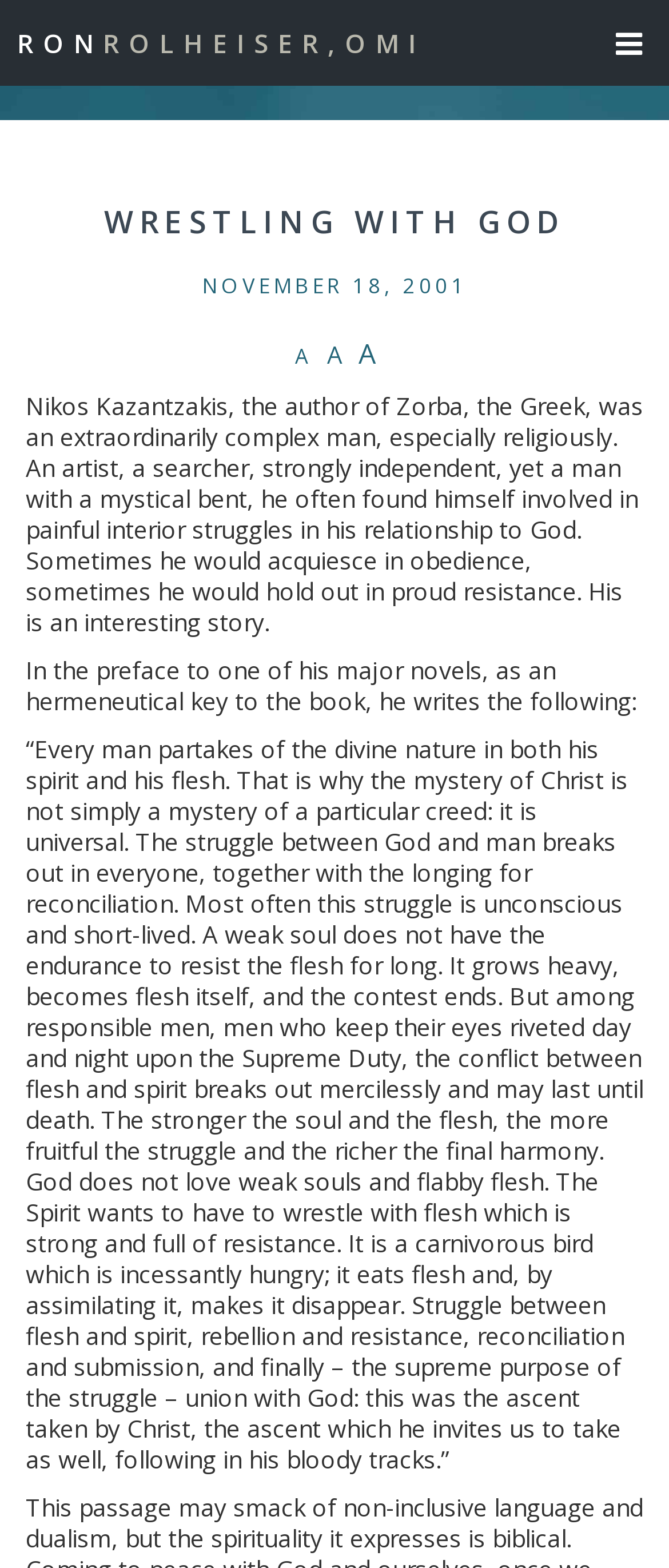Given the element description "cloudflare.com", identify the bounding box of the corresponding UI element.

None